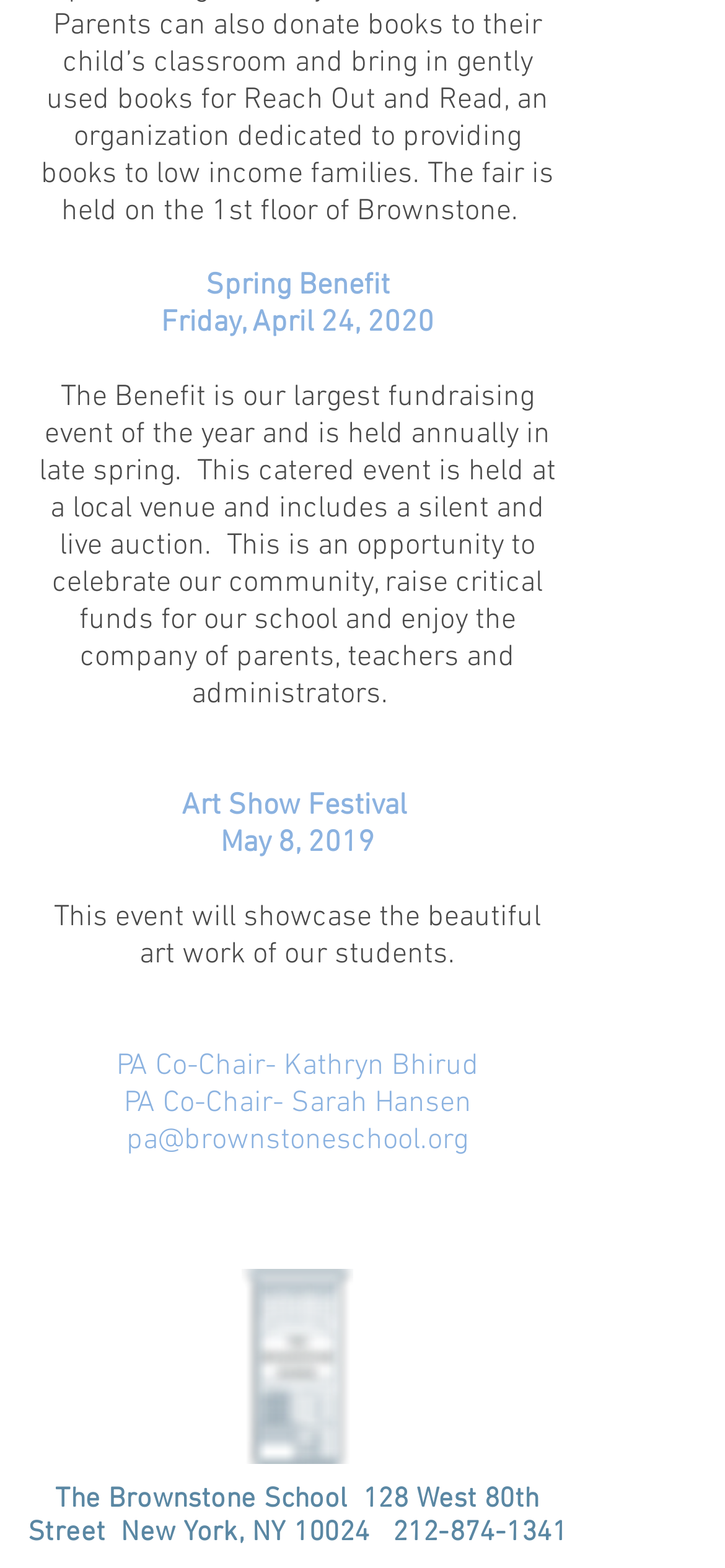Can you give a detailed response to the following question using the information from the image? What is the phone number of the Brownstone School?

I found the answer by looking at the link element with the content '212-874-1341' which is located at [0.542, 0.967, 0.782, 0.988] and is a child of the heading element with the content 'The Brownstone School...'.